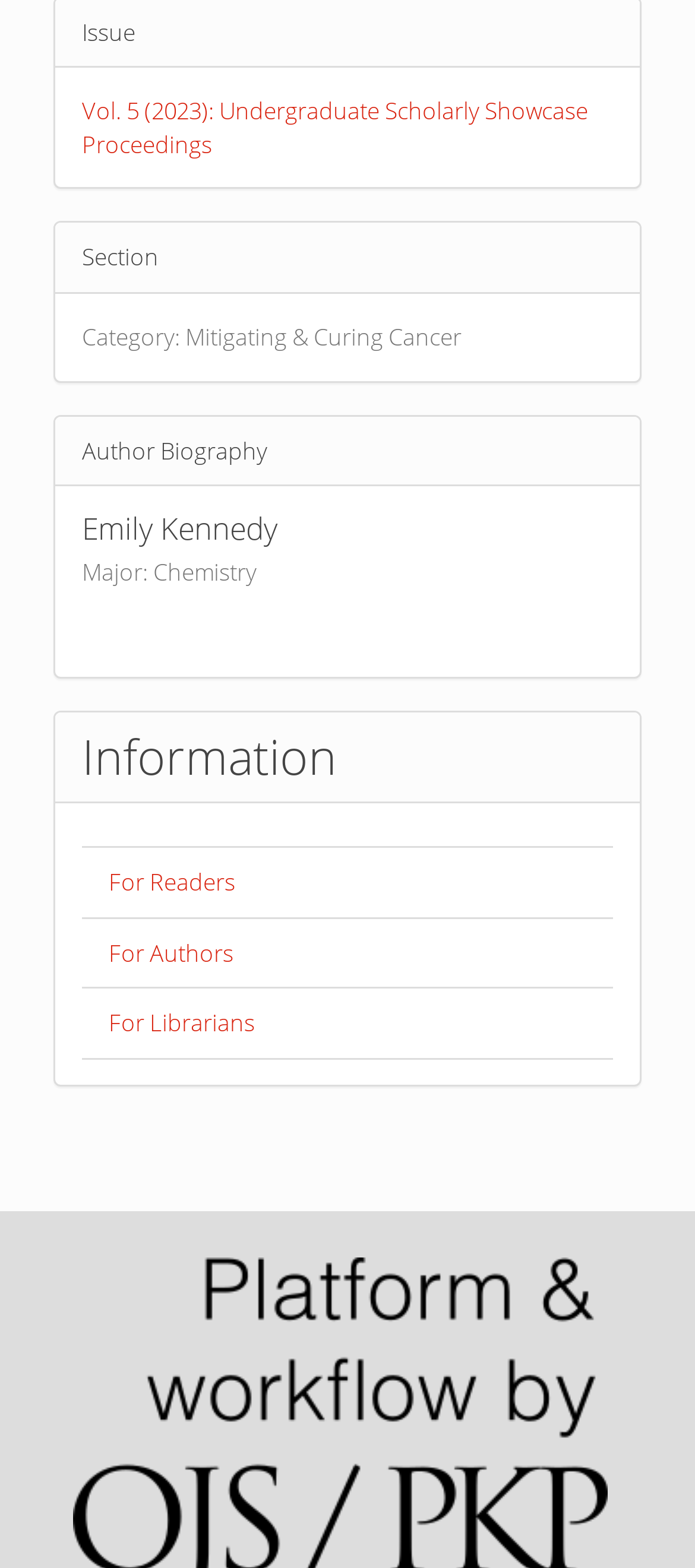Give the bounding box coordinates for this UI element: "For Librarians". The coordinates should be four float numbers between 0 and 1, arranged as [left, top, right, bottom].

[0.156, 0.642, 0.367, 0.662]